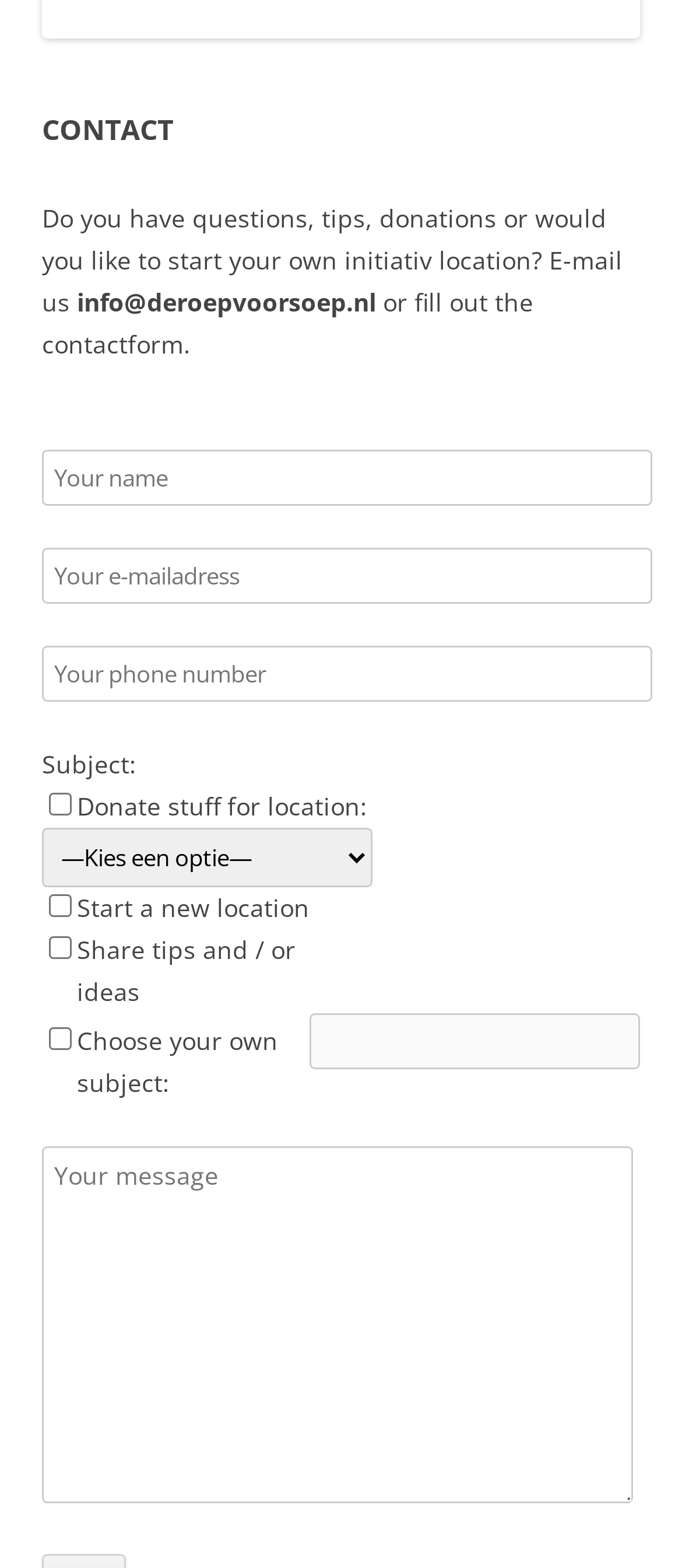Locate the bounding box coordinates of the area that needs to be clicked to fulfill the following instruction: "View who's who guide details". The coordinates should be in the format of four float numbers between 0 and 1, namely [left, top, right, bottom].

None